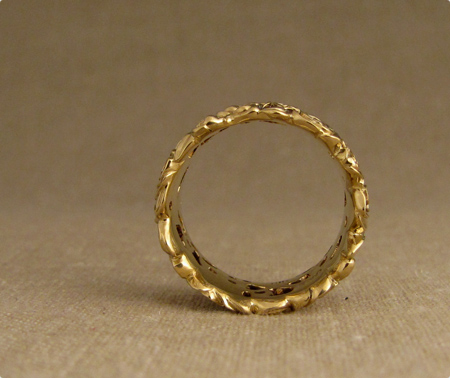What is the purpose of the ring's smooth inner surface?
Respond to the question with a single word or phrase according to the image.

Comfort